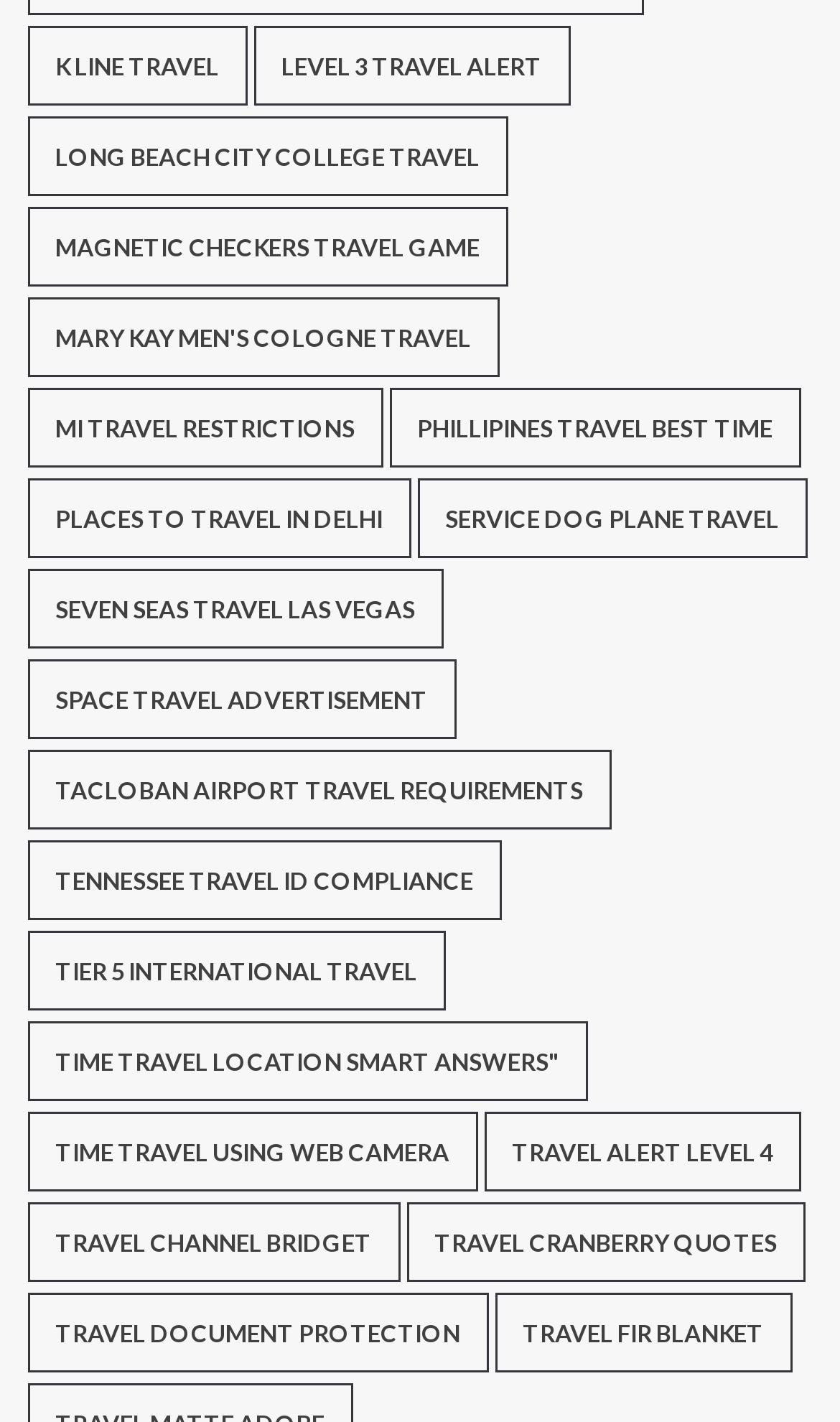Determine the bounding box coordinates of the region that needs to be clicked to achieve the task: "Explore Long Beach City College Travel".

[0.032, 0.082, 0.604, 0.138]